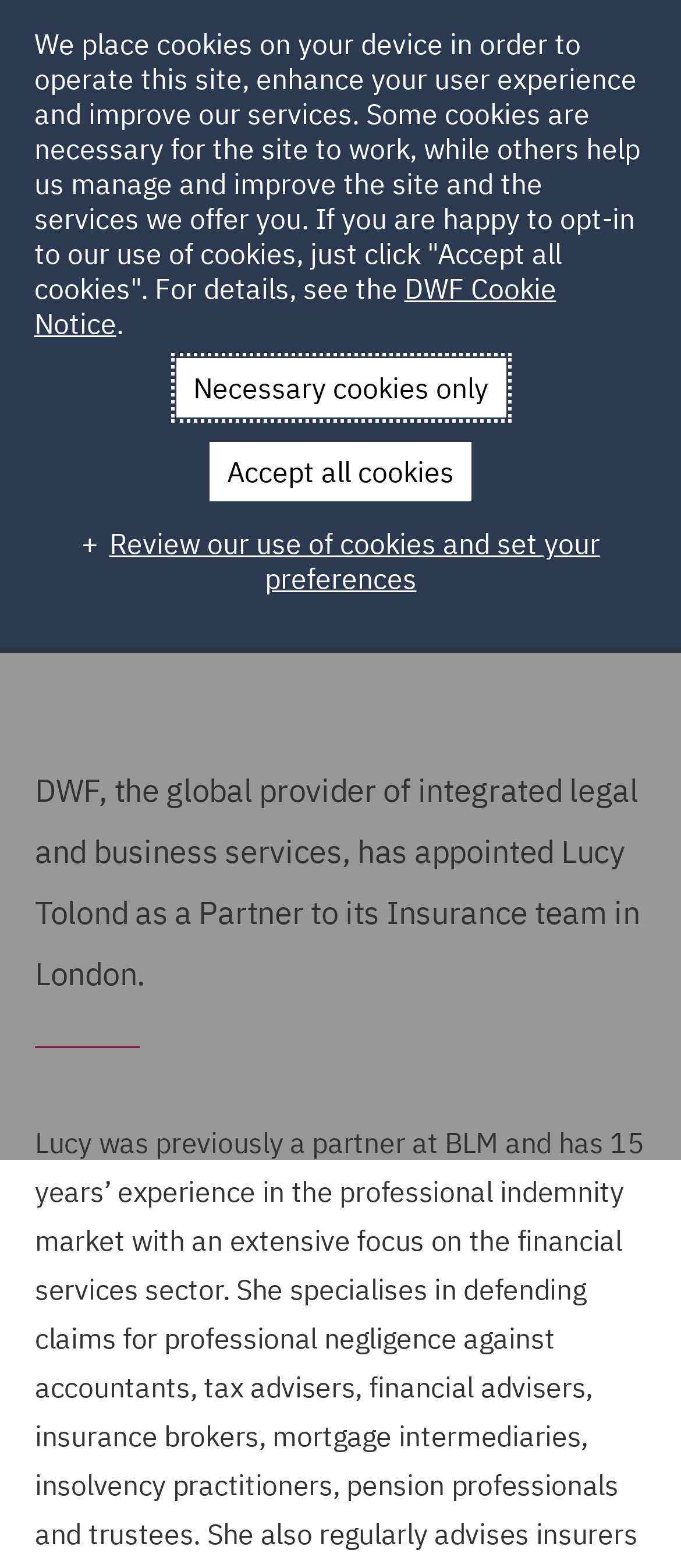Please locate the clickable area by providing the bounding box coordinates to follow this instruction: "Visit the Home page".

[0.051, 0.179, 0.146, 0.202]